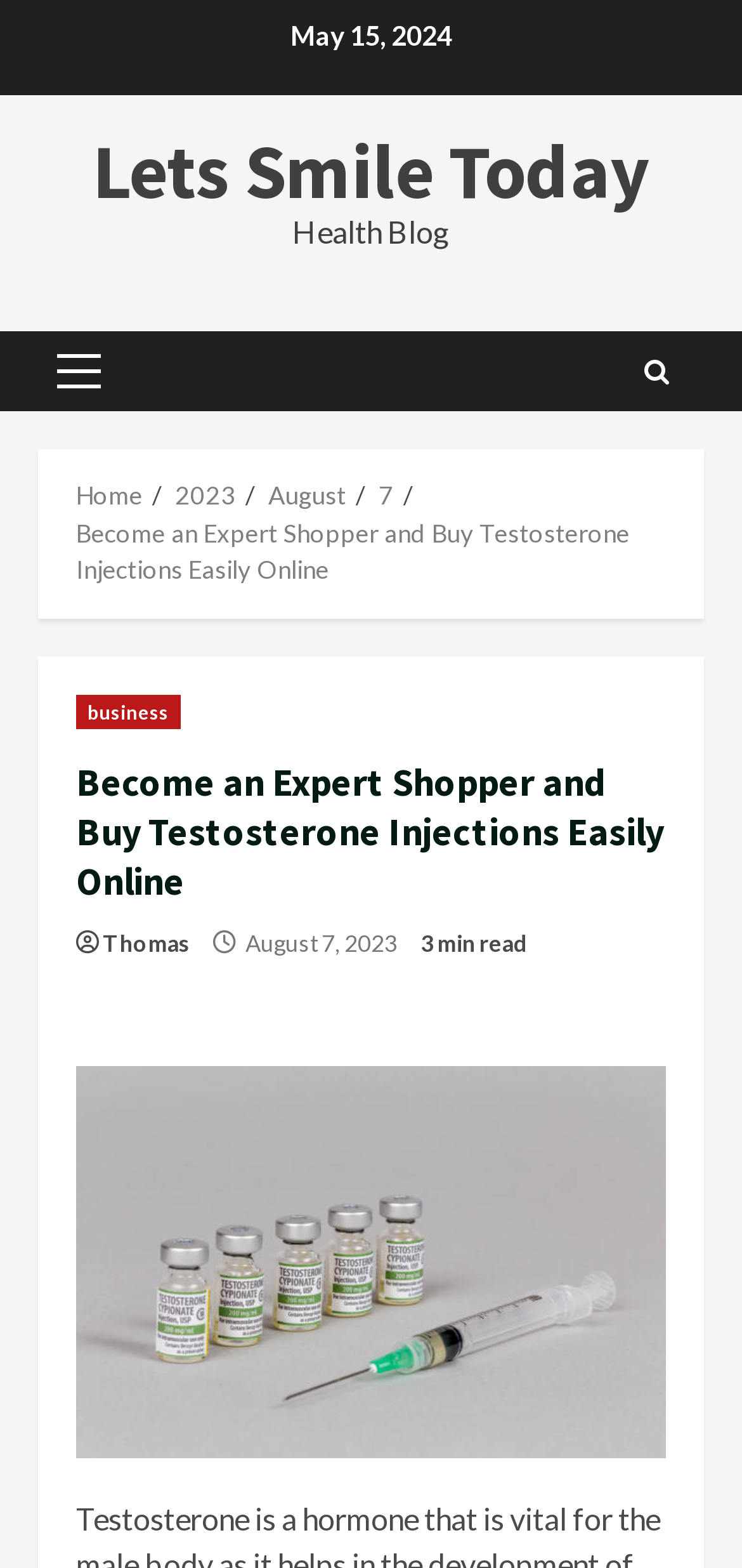Identify the headline of the webpage and generate its text content.

Become an Expert Shopper and Buy Testosterone Injections Easily Online